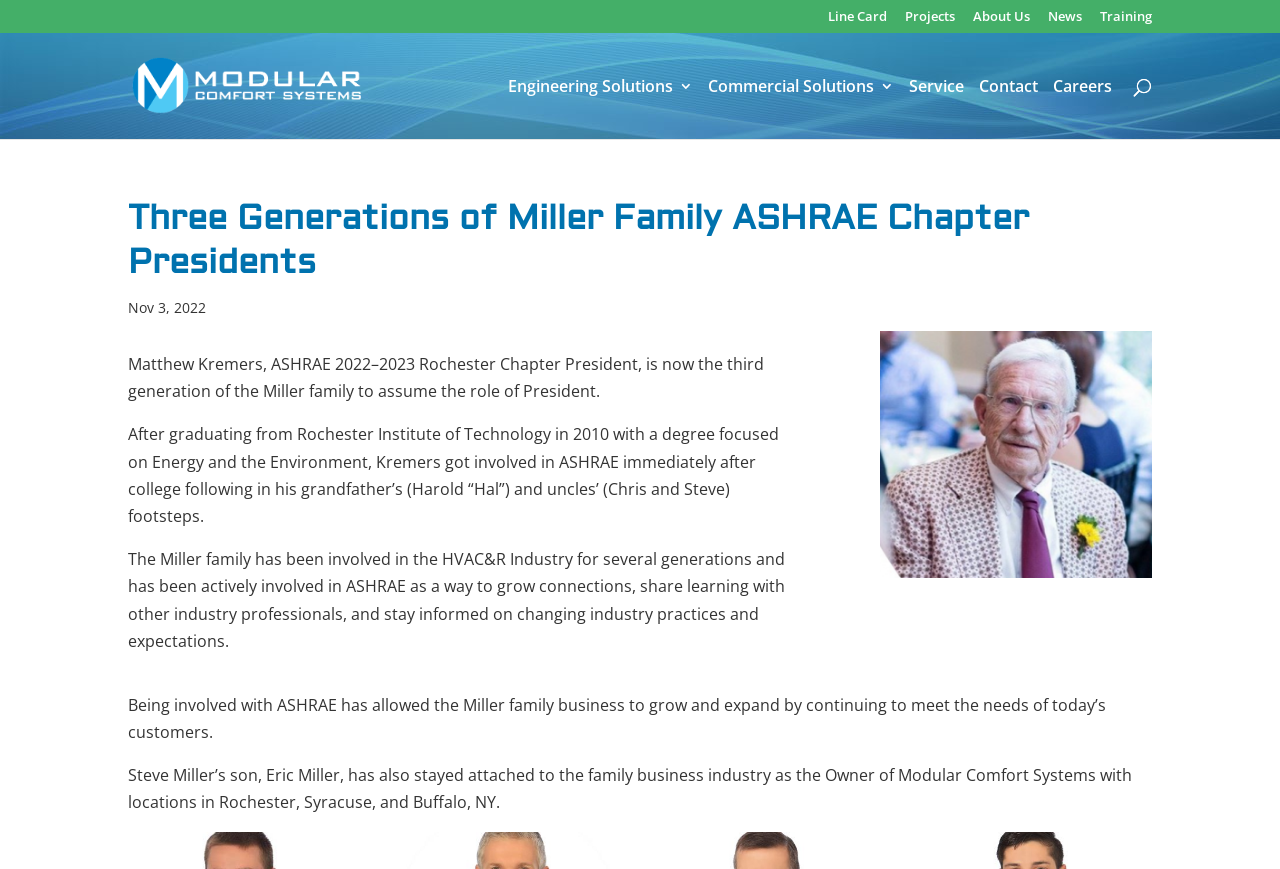Identify the bounding box coordinates of the specific part of the webpage to click to complete this instruction: "Take the Module 1 Quiz".

None